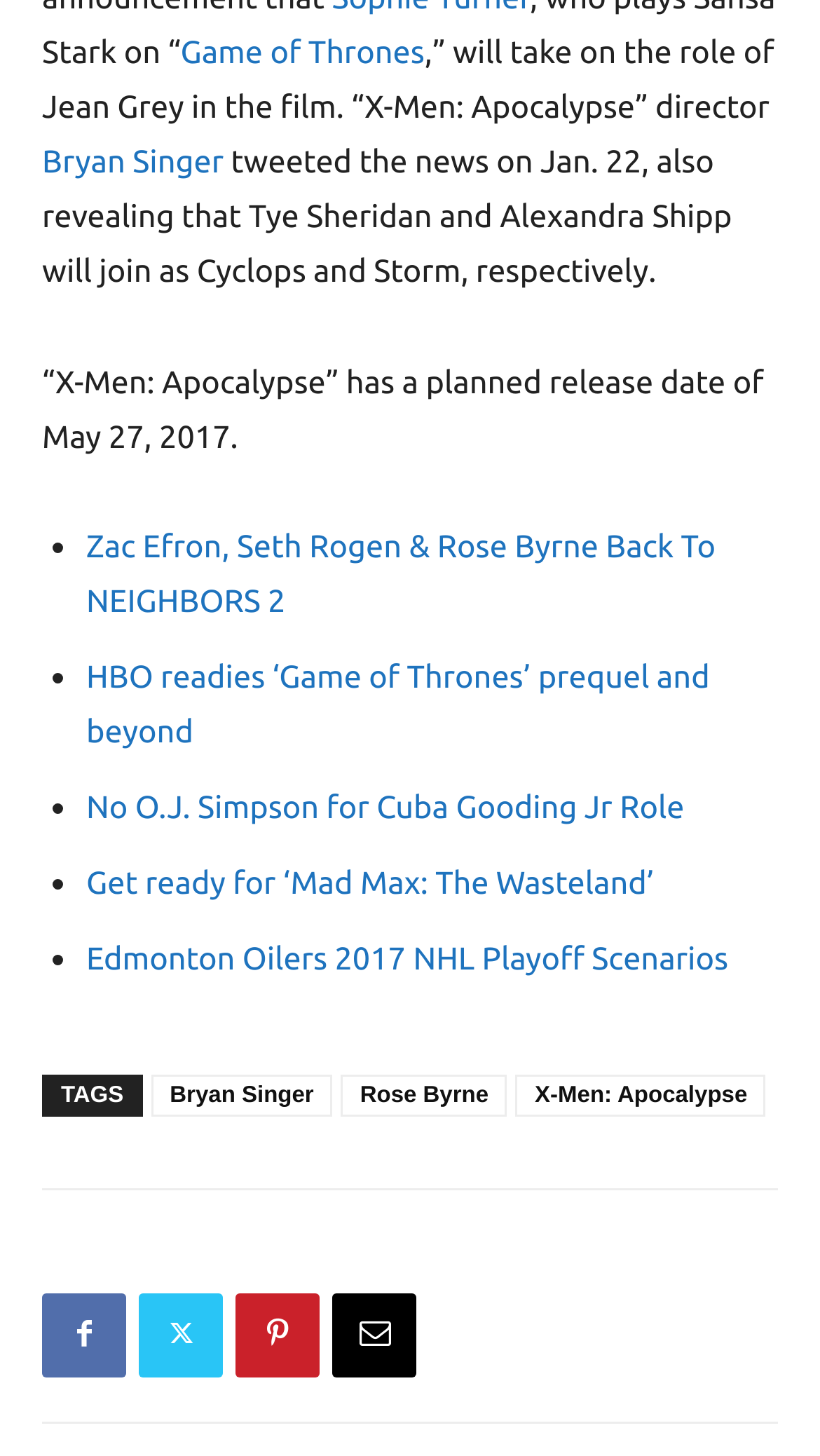Using the information from the screenshot, answer the following question thoroughly:
Who is the director of X-Men: Apocalypse?

I found the text '“X-Men: Apocalypse” director' followed by a link with the text 'Bryan Singer', which indicates that Bryan Singer is the director of X-Men: Apocalypse.